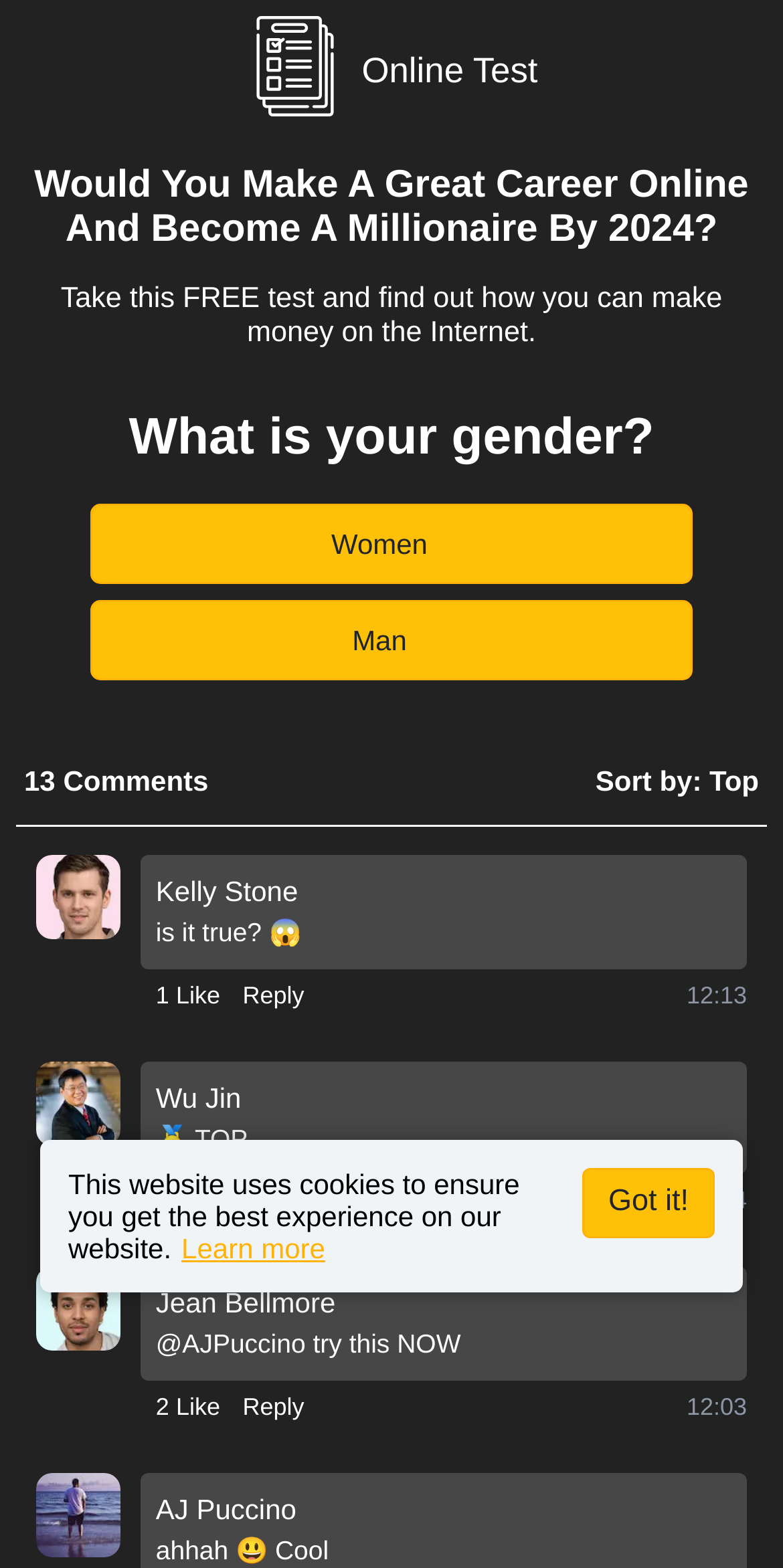Using a single word or phrase, answer the following question: 
What is the name of the person in the third image?

Jean Bellmore